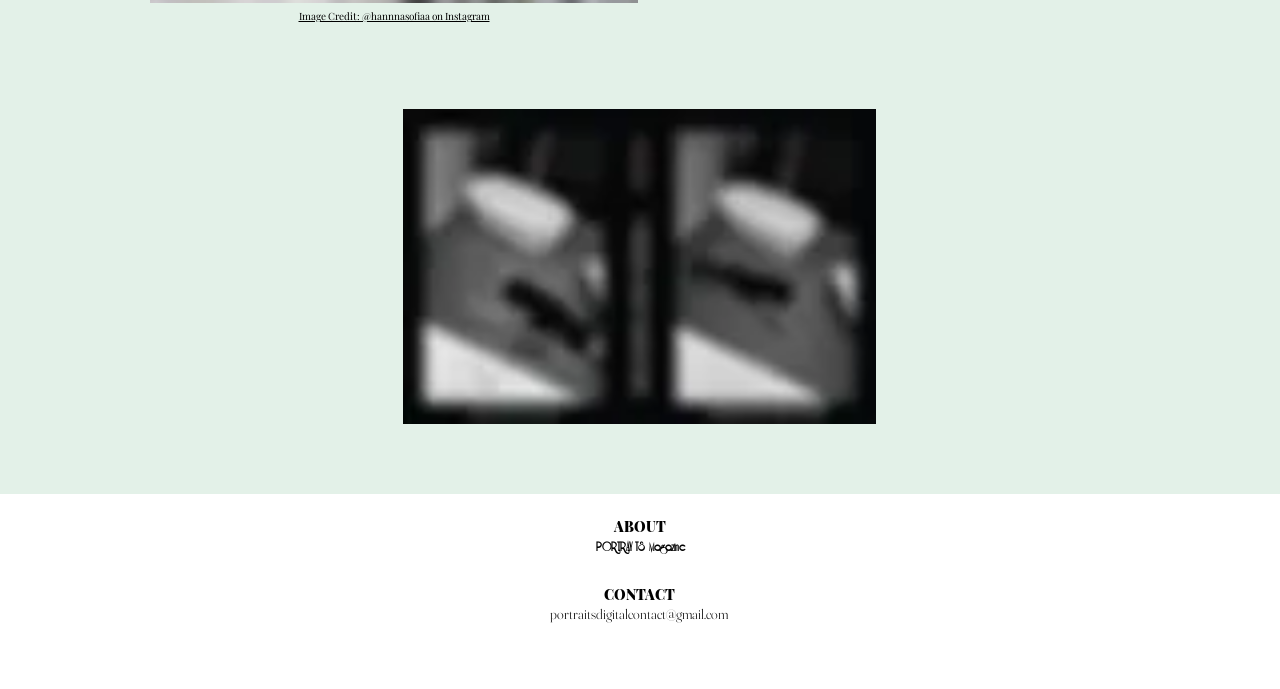Please answer the following question using a single word or phrase: 
What is the credit for the image?

@hannnasofiaa on Instagram